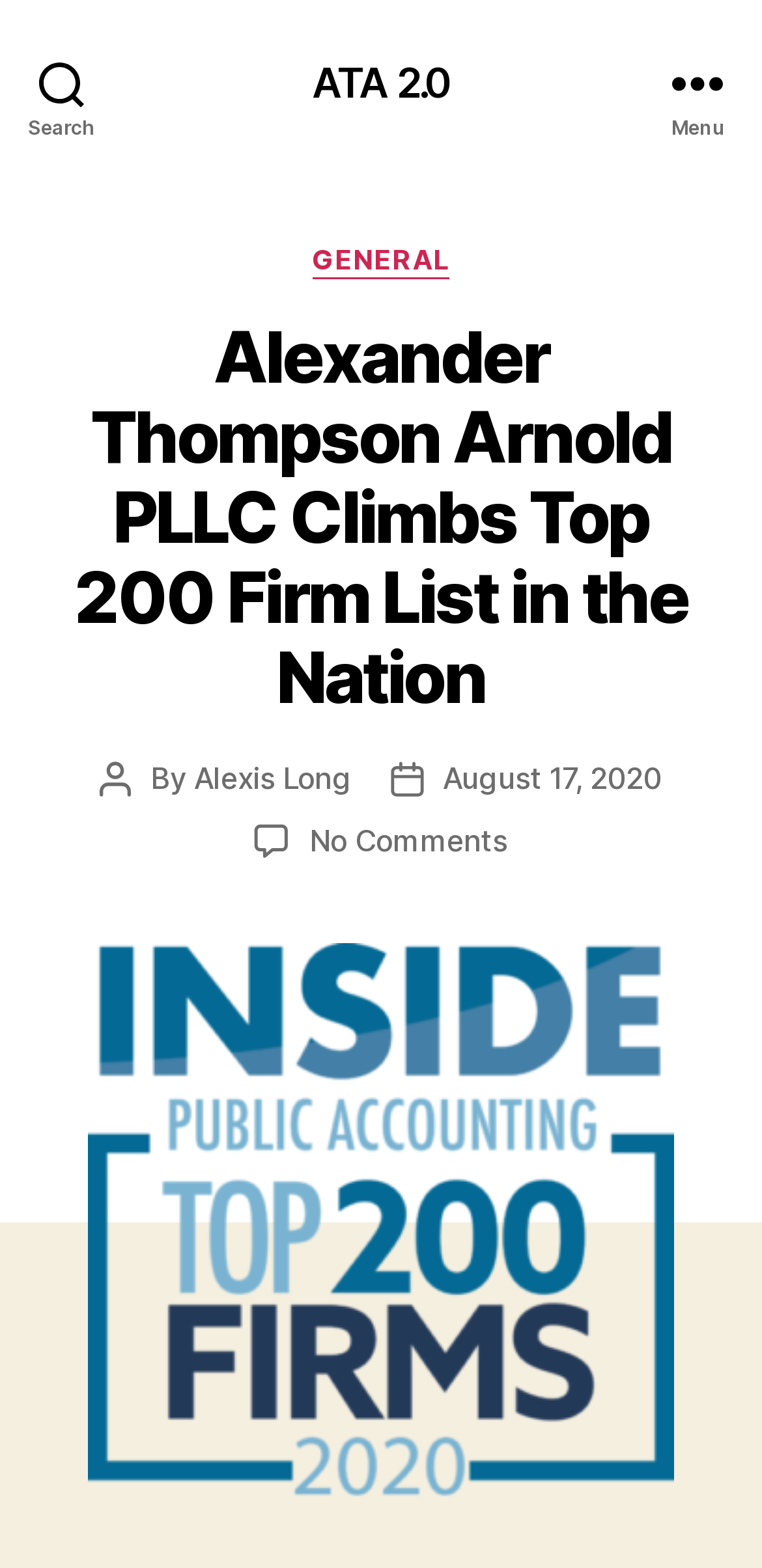Extract the bounding box for the UI element that matches this description: "August 17, 2020".

[0.581, 0.484, 0.869, 0.507]